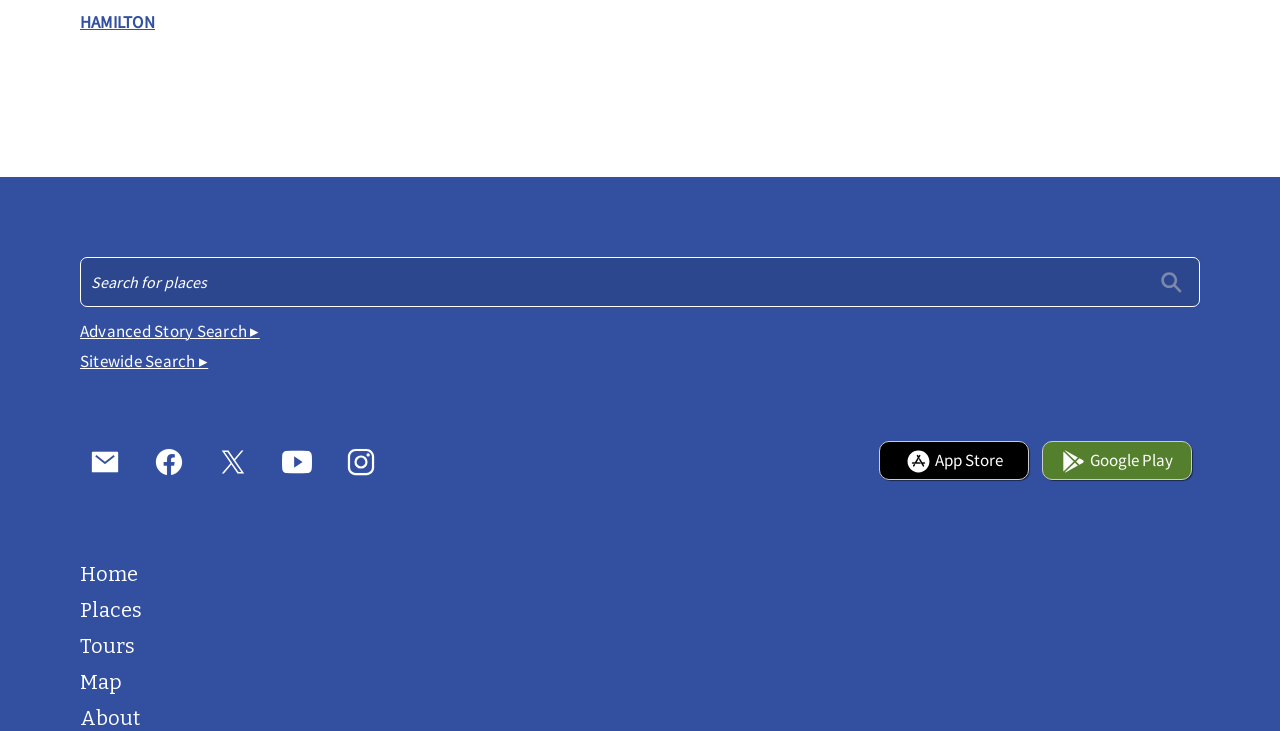Provide the bounding box coordinates for the area that should be clicked to complete the instruction: "Submit the search query".

[0.897, 0.362, 0.934, 0.41]